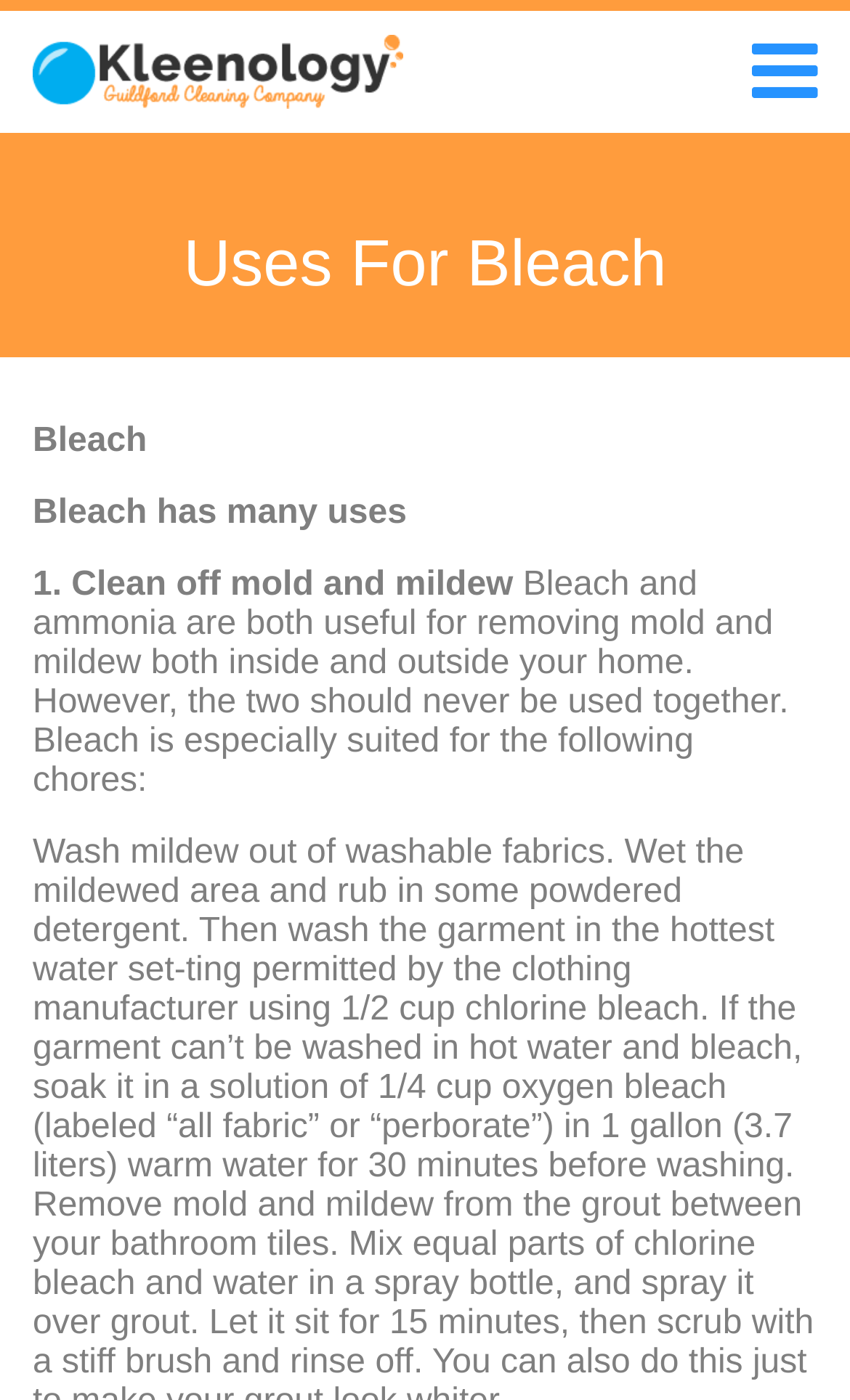Give a short answer using one word or phrase for the question:
What is the alternative to chlorine bleach for washing fabrics that cannot be washed in hot water?

Oxygen bleach